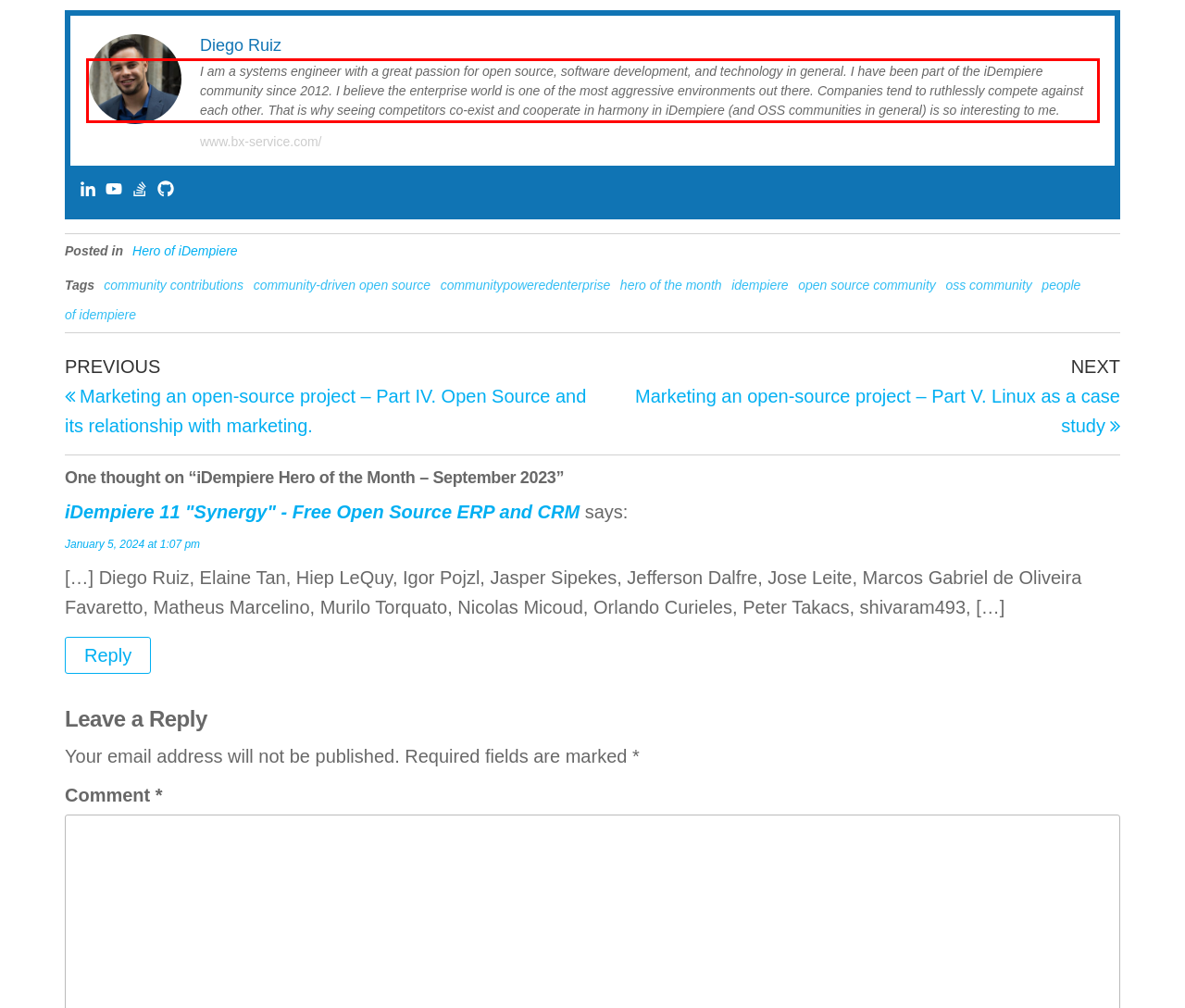Analyze the screenshot of a webpage where a red rectangle is bounding a UI element. Extract and generate the text content within this red bounding box.

I am a systems engineer with a great passion for open source, software development, and technology in general. I have been part of the iDempiere community since 2012. I believe the enterprise world is one of the most aggressive environments out there. Companies tend to ruthlessly compete against each other. That is why seeing competitors co-exist and cooperate in harmony in iDempiere (and OSS communities in general) is so interesting to me.